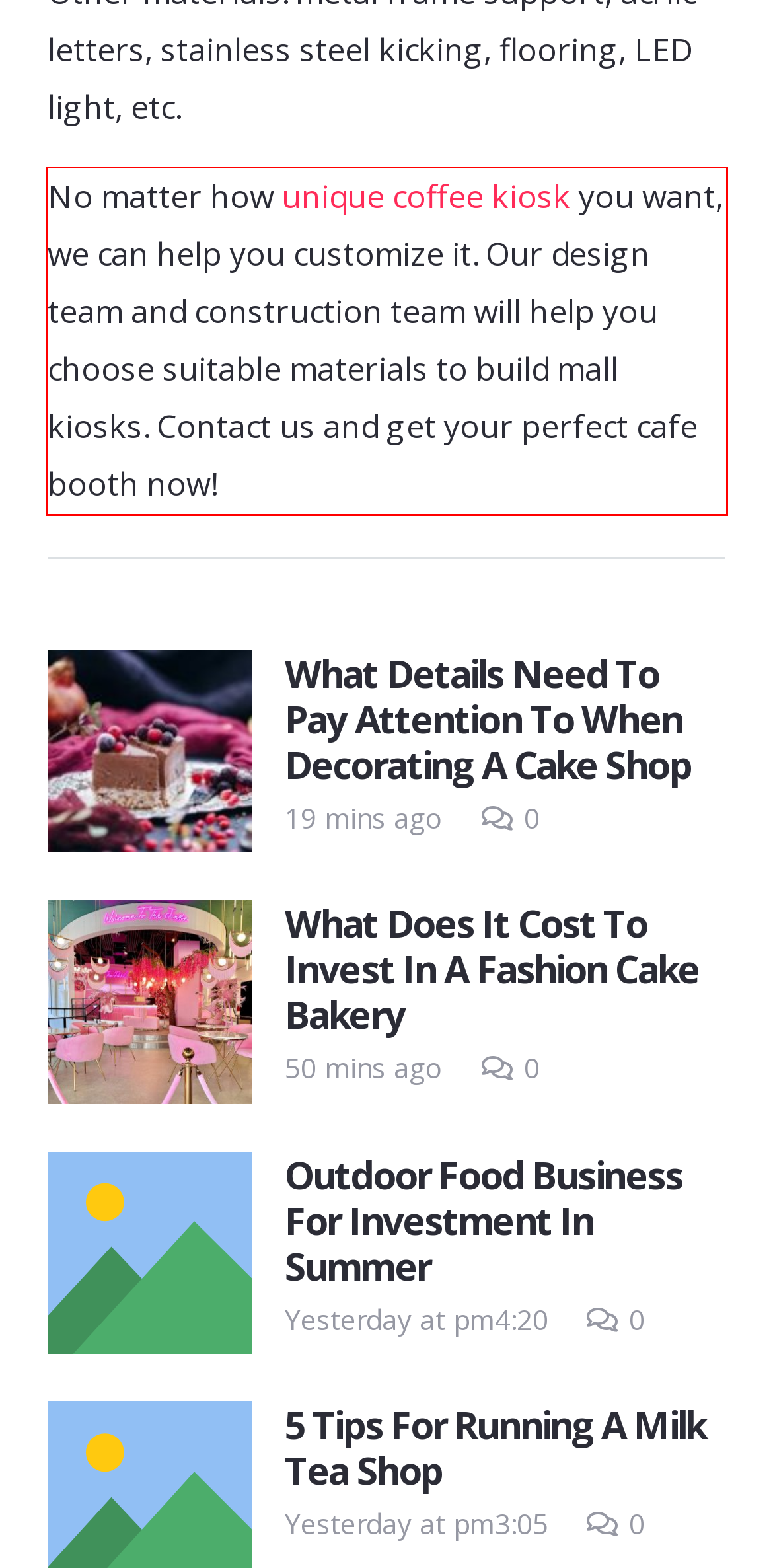Using OCR, extract the text content found within the red bounding box in the given webpage screenshot.

No matter how unique coffee kiosk you want, we can help you customize it. Our design team and construction team will help you choose suitable materials to build mall kiosks. Contact us and get your perfect cafe booth now!